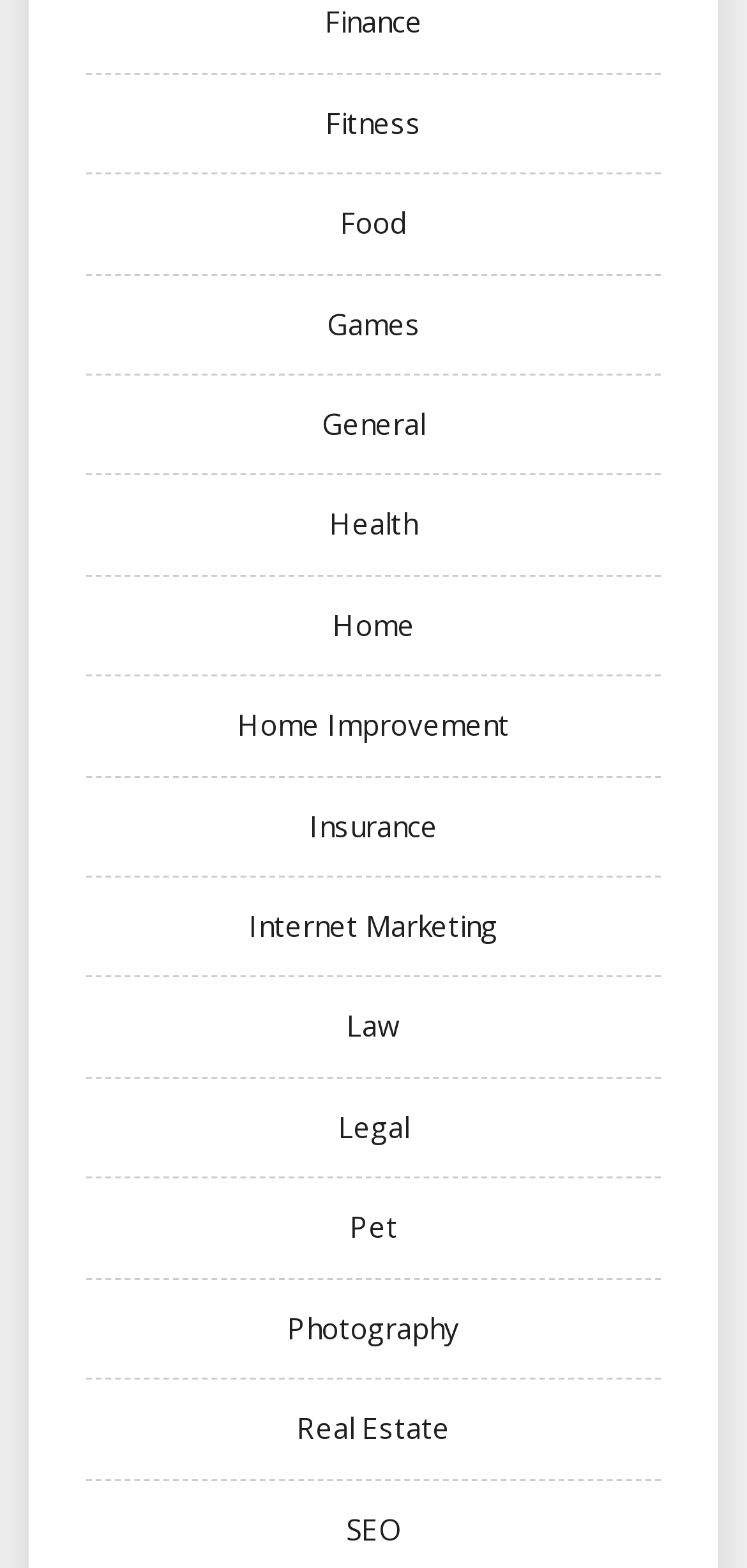Provide a one-word or short-phrase response to the question:
What is the last category on the webpage?

SEO